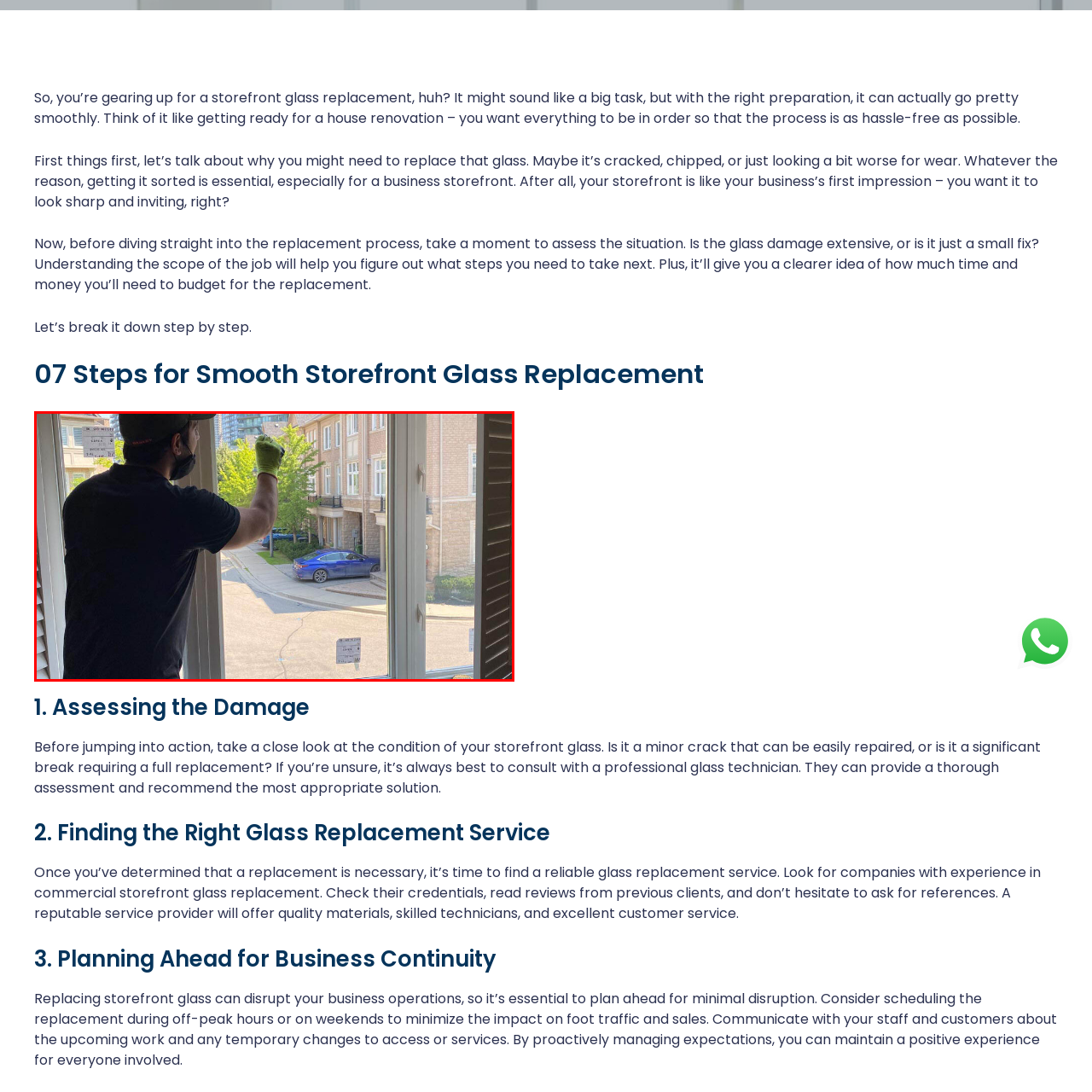Describe extensively the image that is situated inside the red border.

A professional technician is shown preparing for a storefront glass replacement, focusing on the task at hand while standing beside a large window. Wearing protective gloves and a mask, they are inspecting the frame and glass, seemingly assessing the condition or measuring for a new installation. Outside the window, a clear view of a quiet street is visible, with a blue car parked along the curb and greenery lining the road. This image illustrates the importance of thorough preparation and careful evaluation in the process of replacing storefront glass, ensuring a smooth and efficient workflow for business operations.